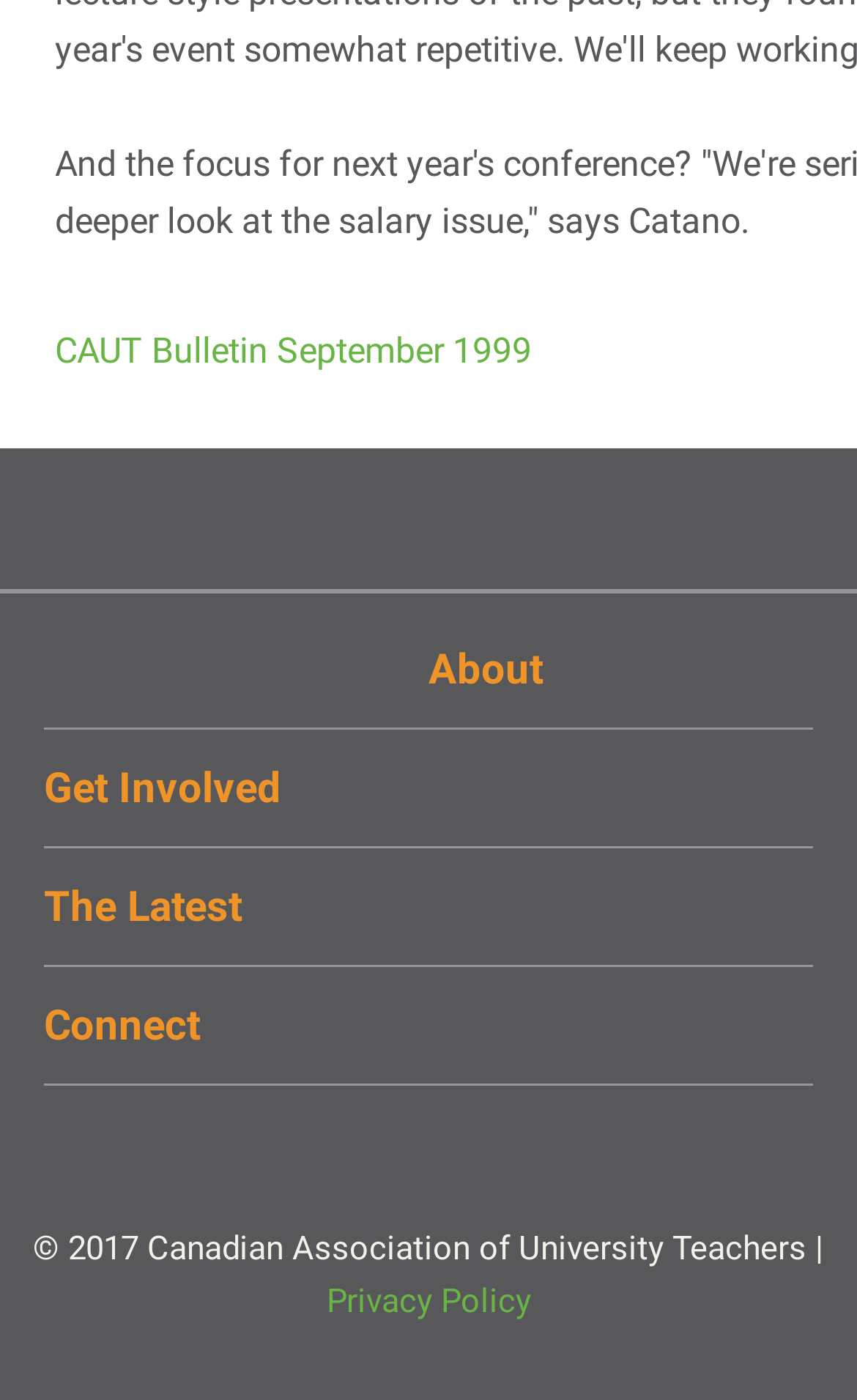What is the name of the organization?
Use the information from the image to give a detailed answer to the question.

I inferred this answer by looking at the footer of the webpage, which contains the copyright information '© 2017 Canadian Association of University Teachers |'. This suggests that the webpage is affiliated with the Canadian Association of University Teachers.